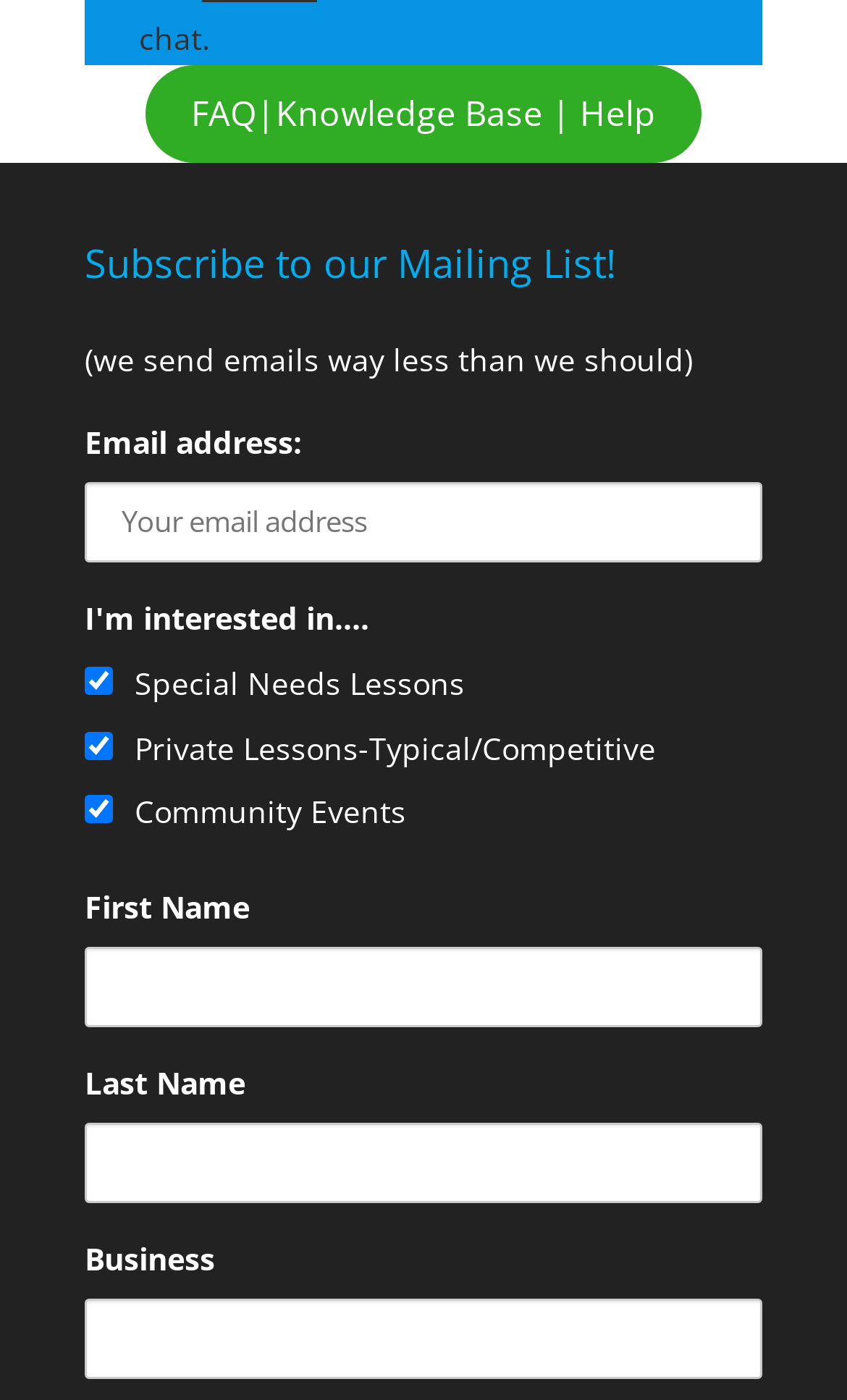Locate the bounding box coordinates of the area you need to click to fulfill this instruction: 'Click on FAQ or Knowledge Base or Help'. The coordinates must be in the form of four float numbers ranging from 0 to 1: [left, top, right, bottom].

[0.172, 0.047, 0.828, 0.116]